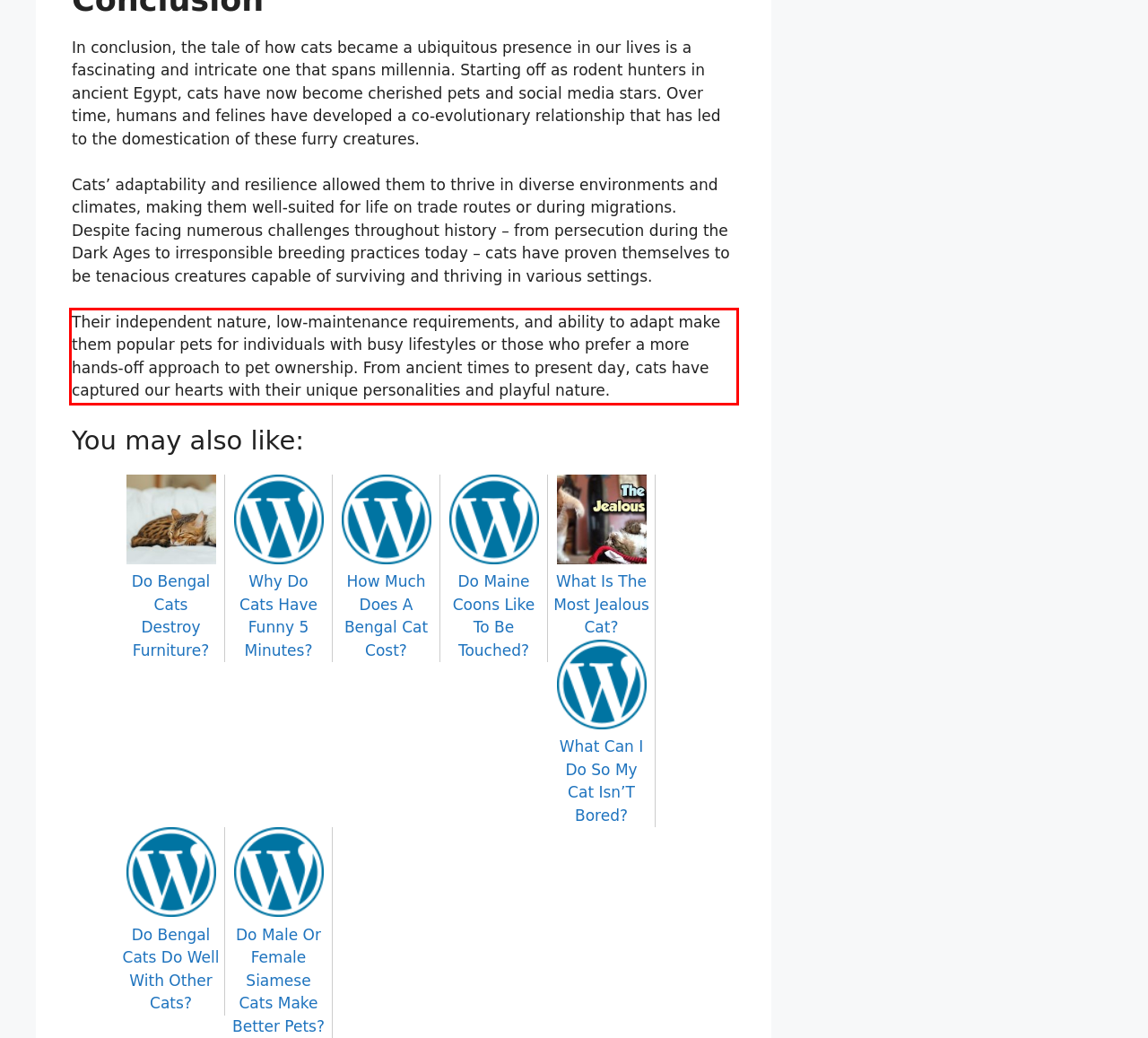Given a webpage screenshot with a red bounding box, perform OCR to read and deliver the text enclosed by the red bounding box.

Their independent nature, low-maintenance requirements, and ability to adapt make them popular pets for individuals with busy lifestyles or those who prefer a more hands-off approach to pet ownership. From ancient times to present day, cats have captured our hearts with their unique personalities and playful nature.